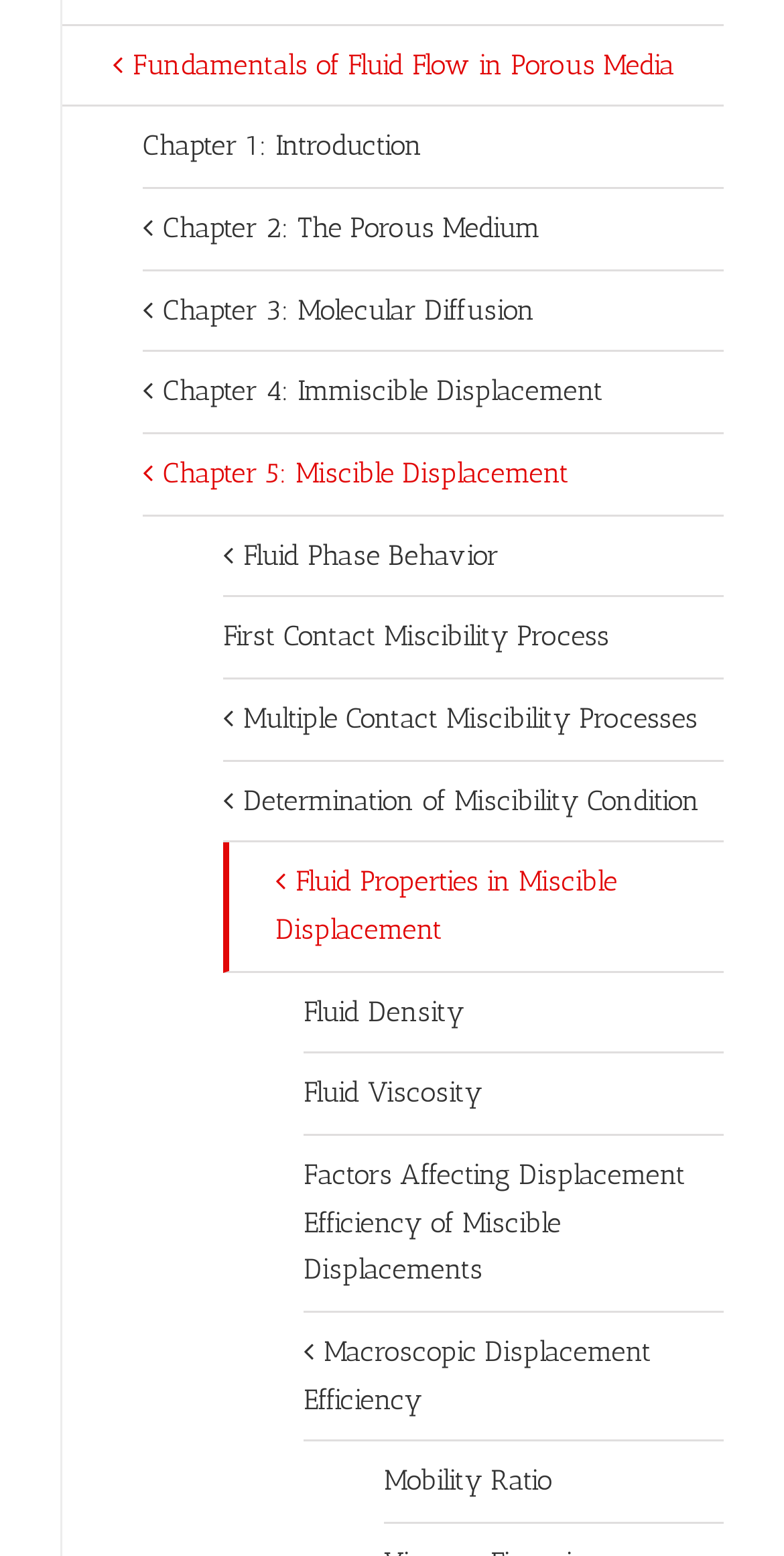Please identify the bounding box coordinates of the element on the webpage that should be clicked to follow this instruction: "Go to Chapter 1: Introduction". The bounding box coordinates should be given as four float numbers between 0 and 1, formatted as [left, top, right, bottom].

[0.182, 0.069, 0.923, 0.122]